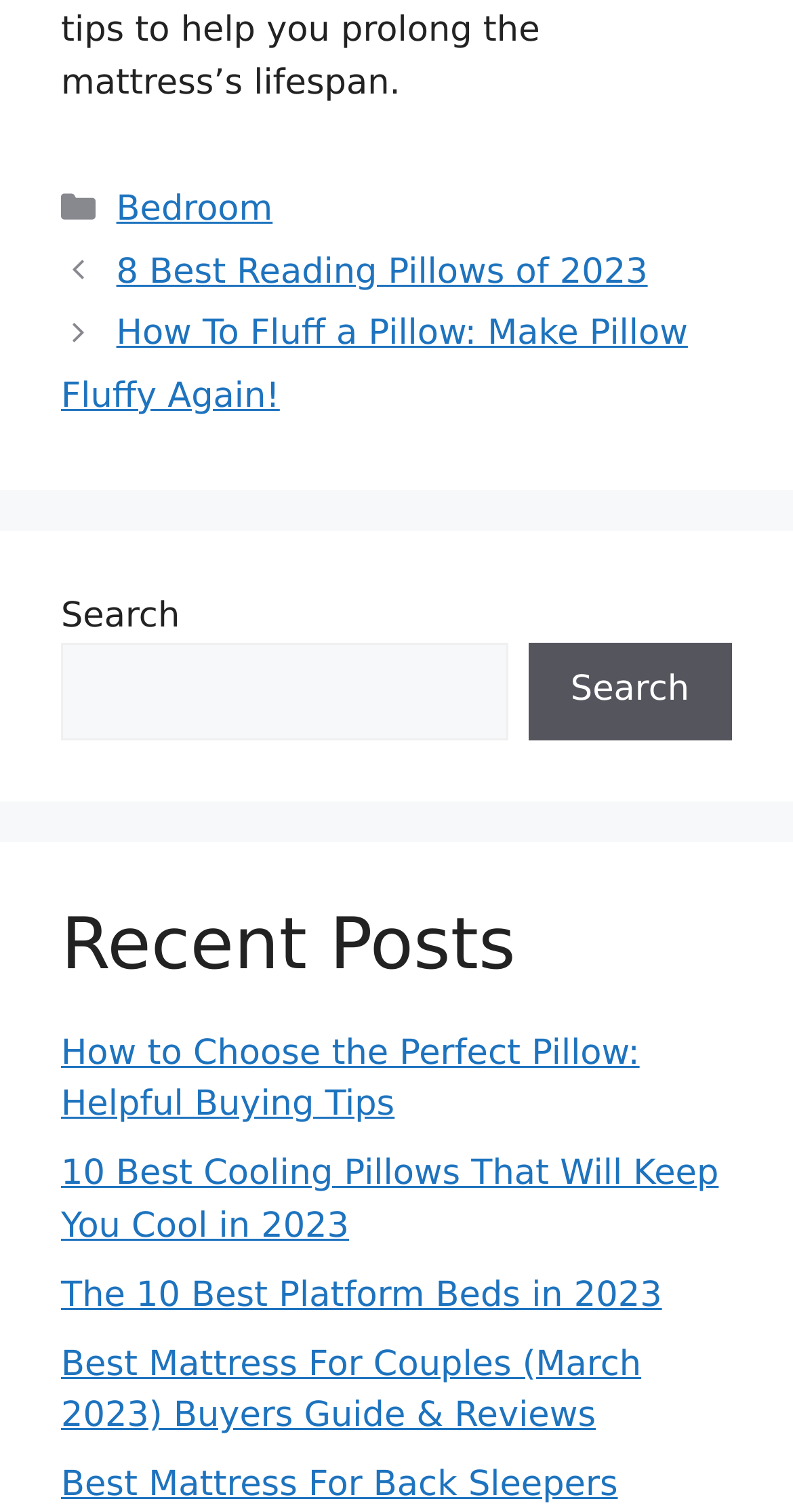Find the bounding box coordinates for the UI element whose description is: "parent_node: Search name="s"". The coordinates should be four float numbers between 0 and 1, in the format [left, top, right, bottom].

[0.077, 0.425, 0.64, 0.489]